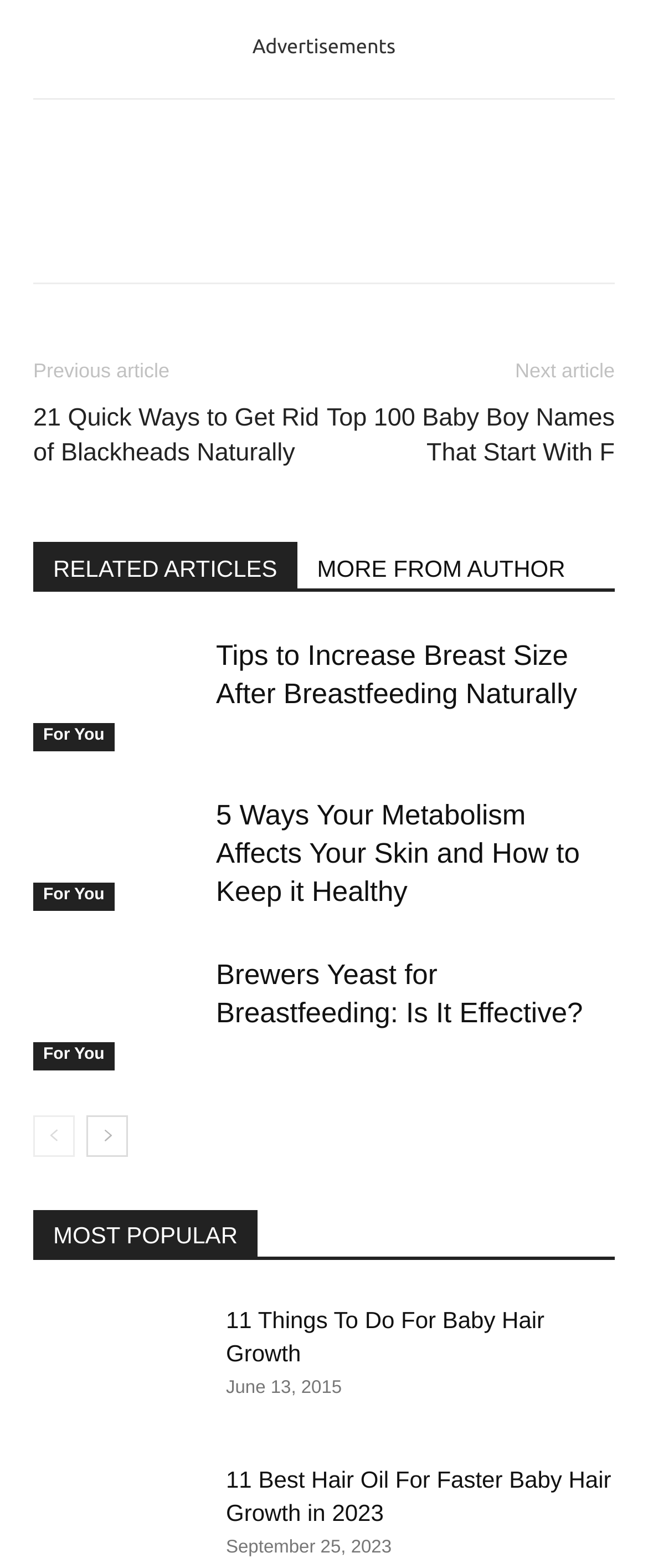Can you give a comprehensive explanation to the question given the content of the image?
How many social media links are there in the footer?

I counted the number of link elements with Unicode characters in the footer and found 6 social media links.